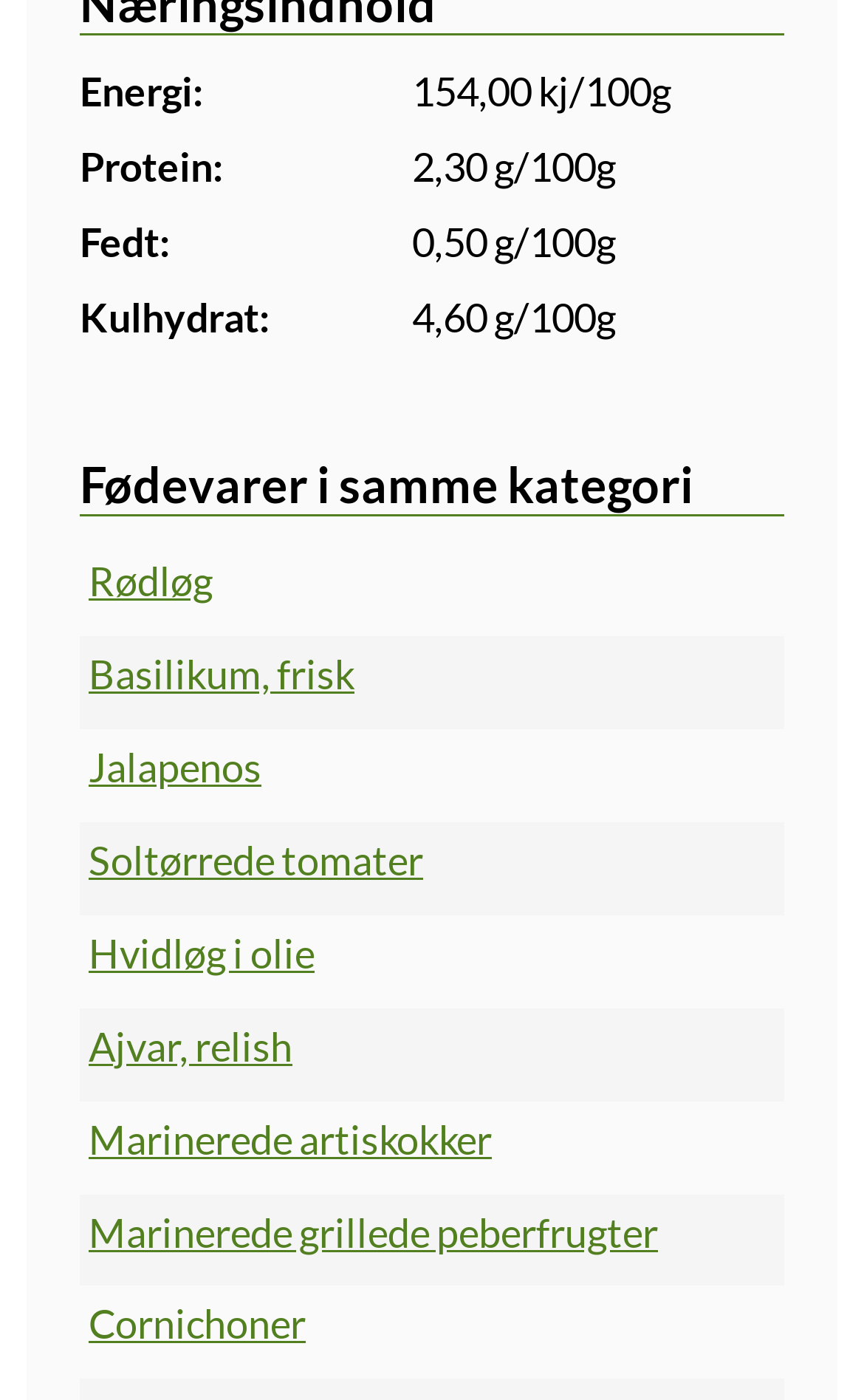Find the coordinates for the bounding box of the element with this description: "Basilikum, frisk".

[0.103, 0.464, 0.41, 0.499]